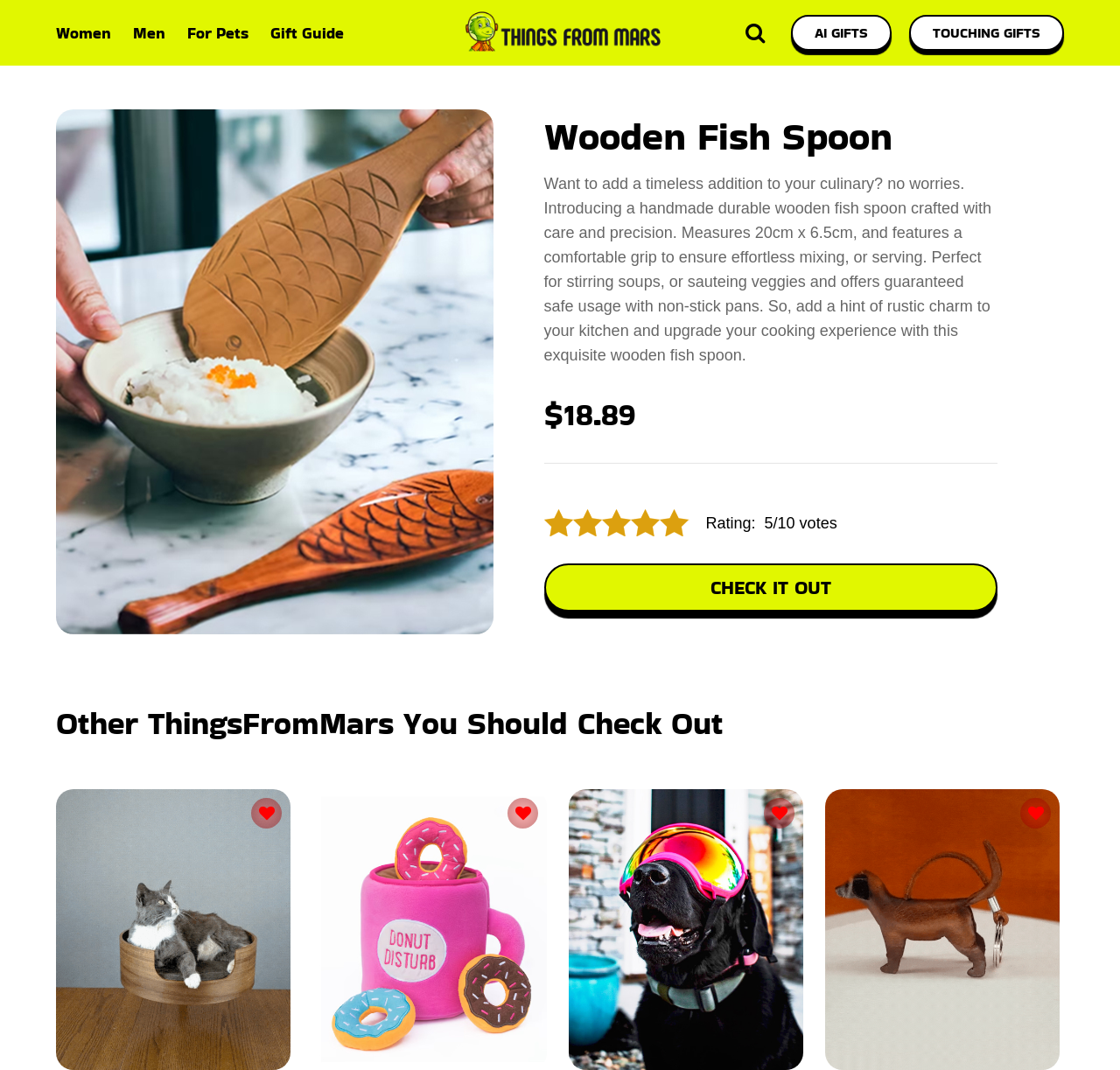What is the material of the wooden fish spoon?
Using the details shown in the screenshot, provide a comprehensive answer to the question.

The material of the wooden fish spoon can be inferred from the product name 'Wooden Fish Spoon' and the description 'handmade durable wooden fish spoon'.